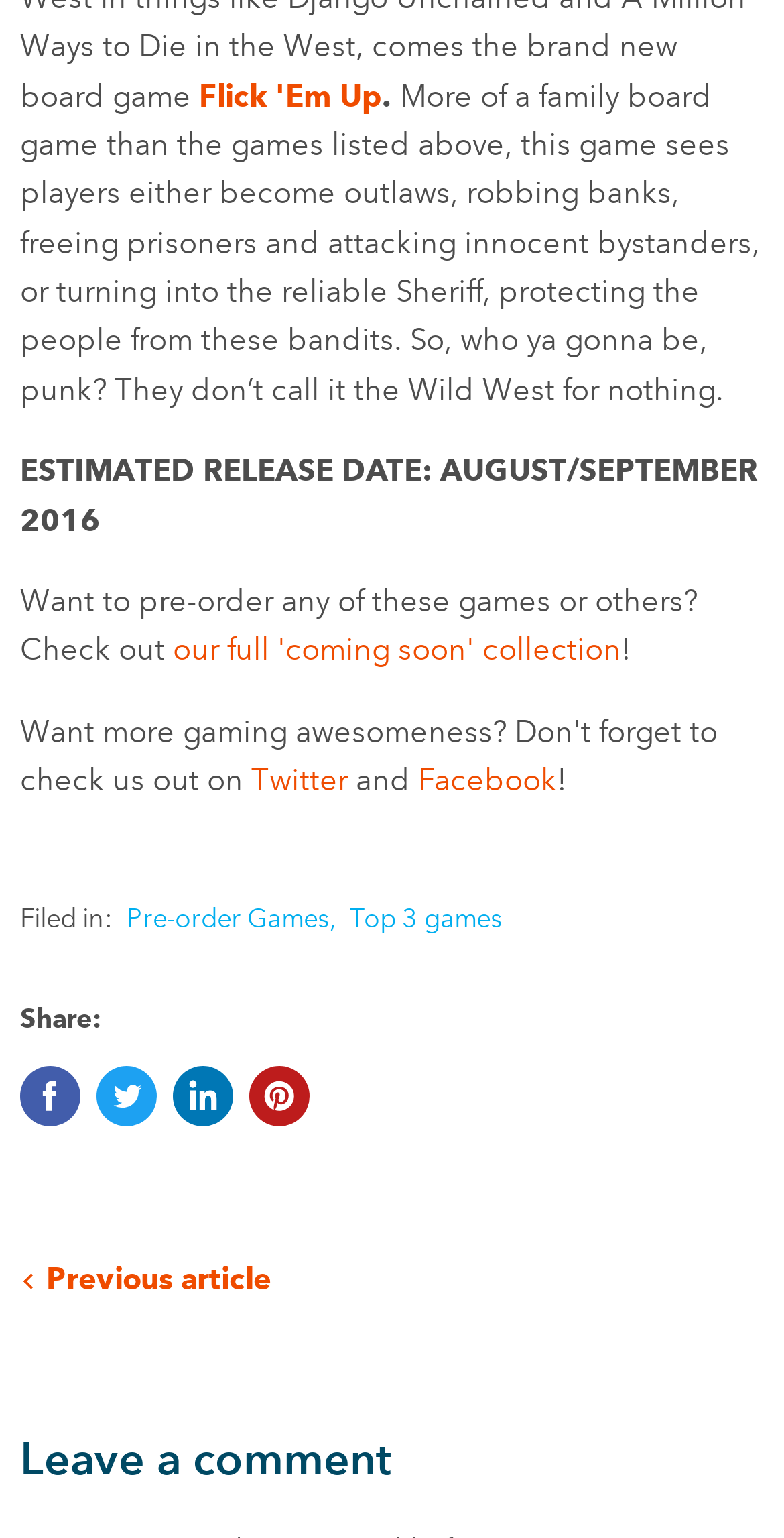Provide the bounding box coordinates in the format (top-left x, top-left y, bottom-right x, bottom-right y). All values are floating point numbers between 0 and 1. Determine the bounding box coordinate of the UI element described as: alt="unblast"

None